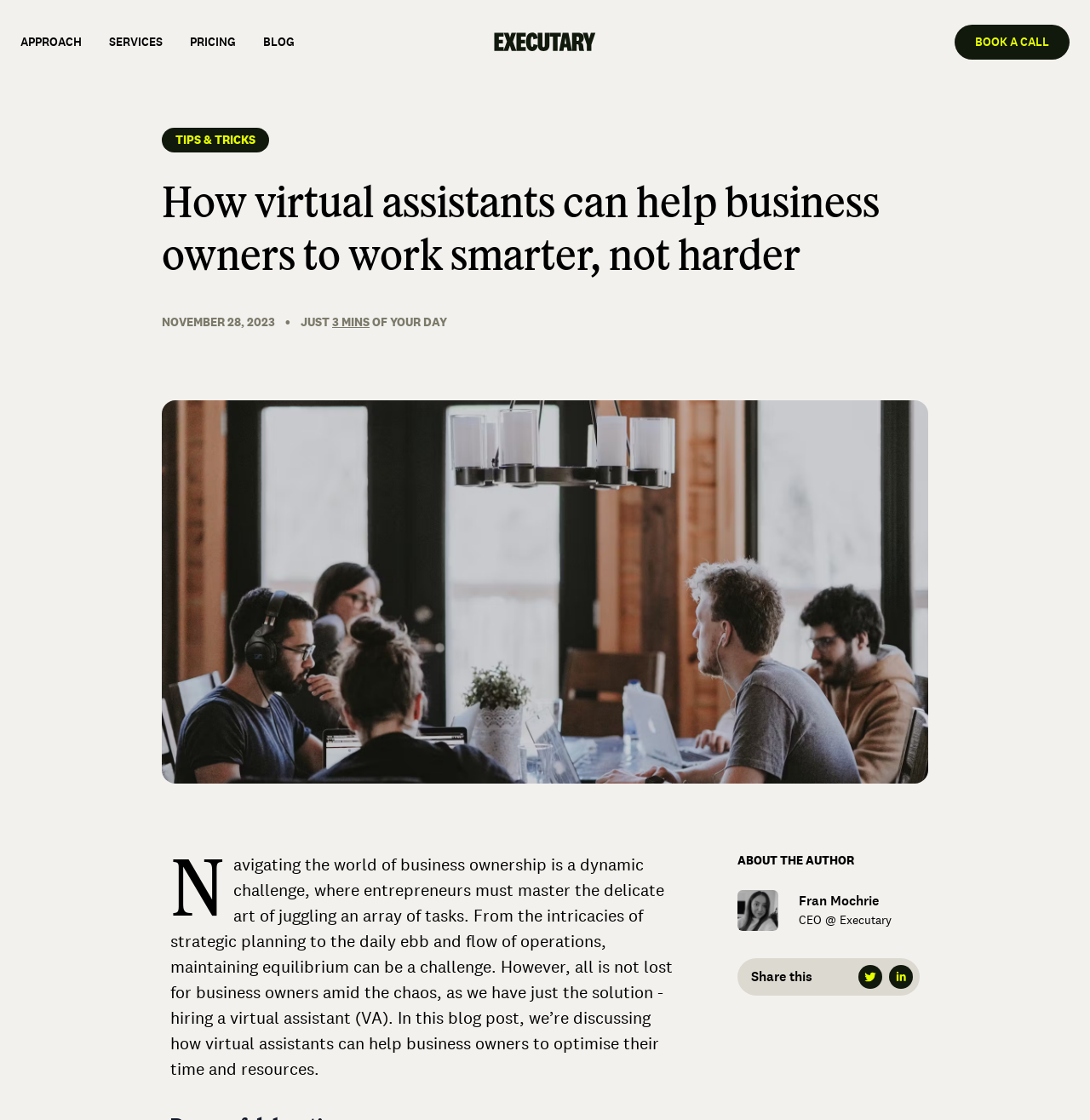For the following element description, predict the bounding box coordinates in the format (top-left x, top-left y, bottom-right x, bottom-right y). All values should be floating point numbers between 0 and 1. Description: aria-label="Back to Home"

[0.453, 0.029, 0.547, 0.046]